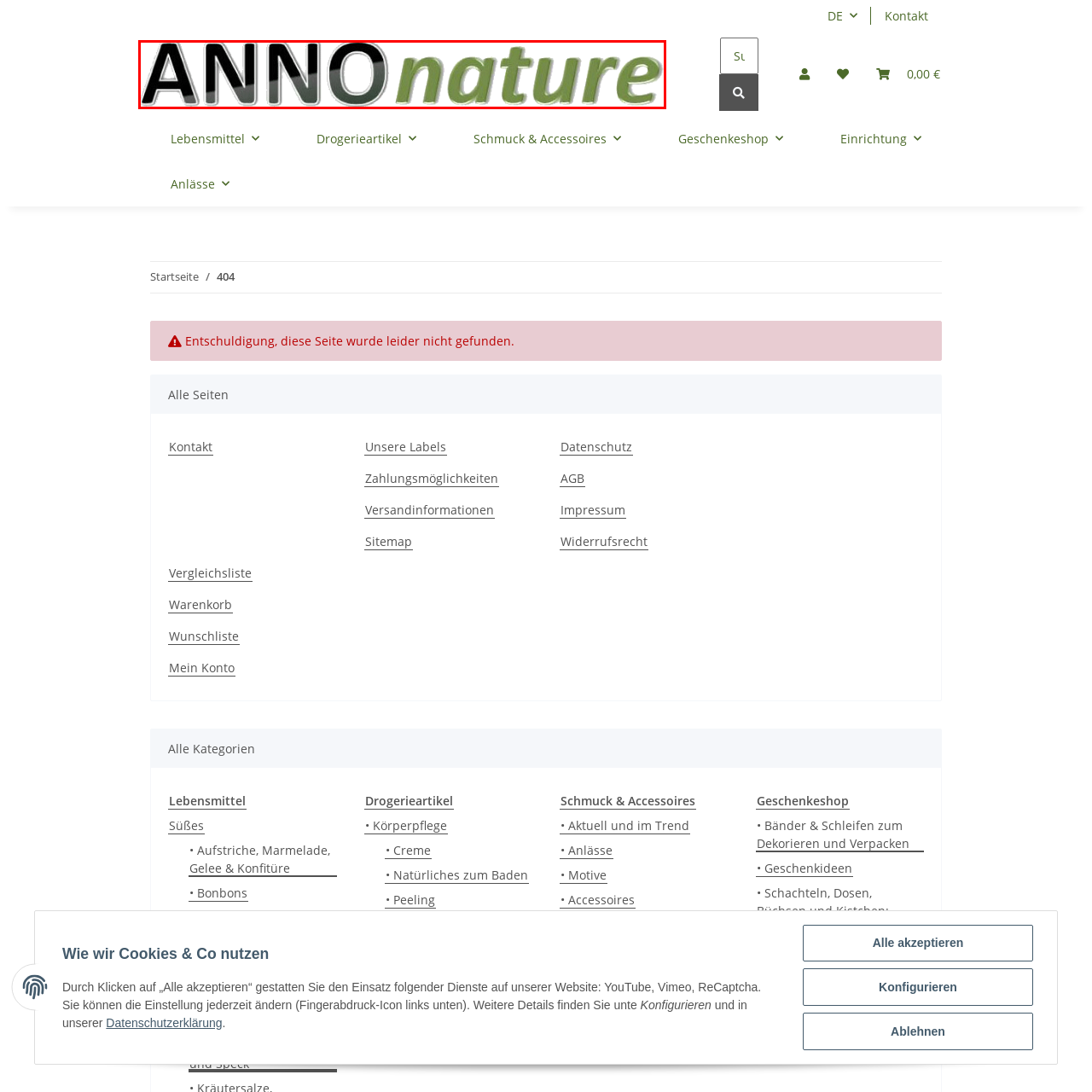What does the green hue in the logo symbolize?
Observe the image within the red bounding box and formulate a detailed response using the visual elements present.

The softer green hue used in the word 'nature' in the logo symbolizes a connection to the earth and nature, reflecting the brand's commitment to environmentally friendly practices and natural ingredients.